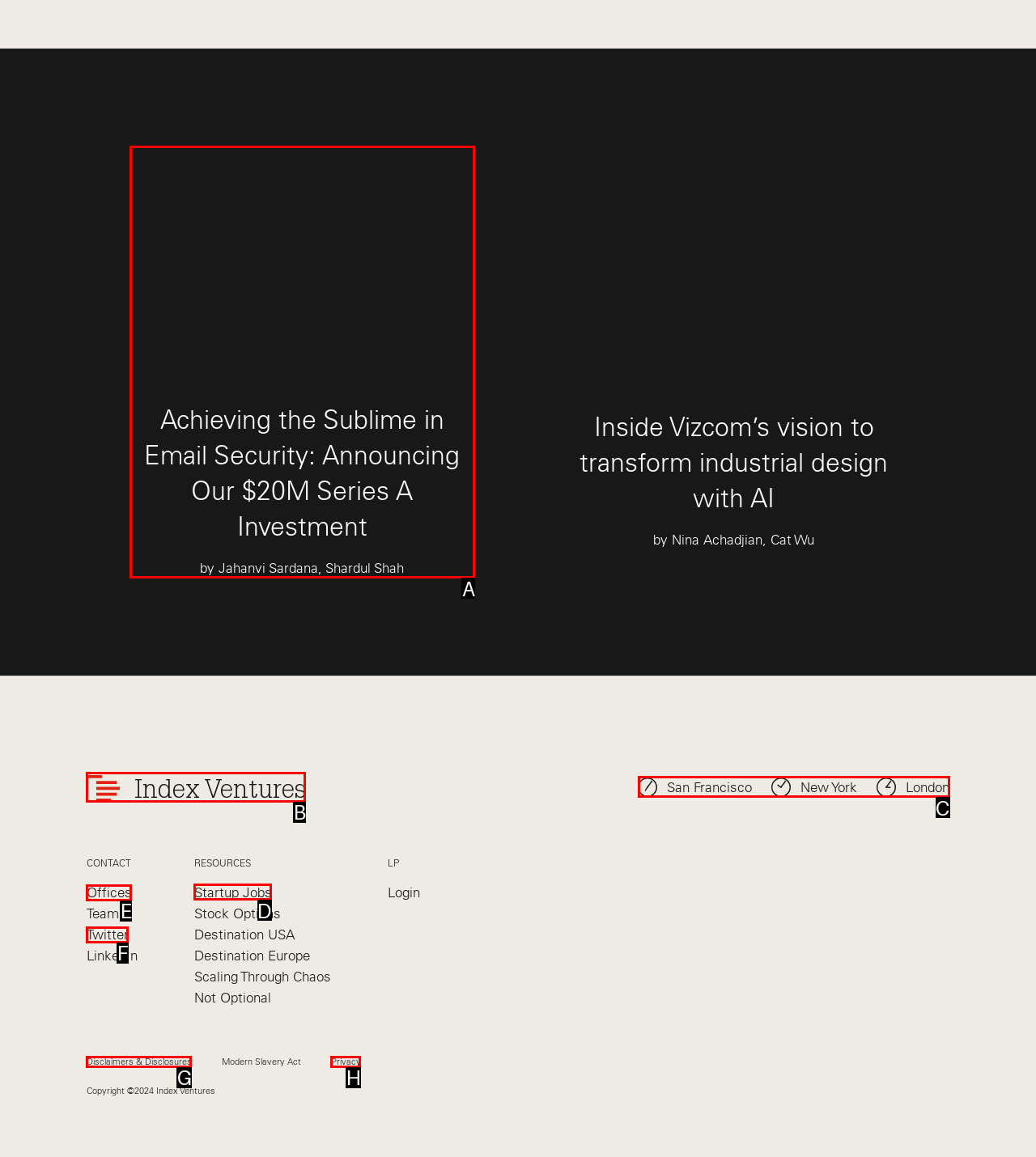To achieve the task: View startup jobs, indicate the letter of the correct choice from the provided options.

D